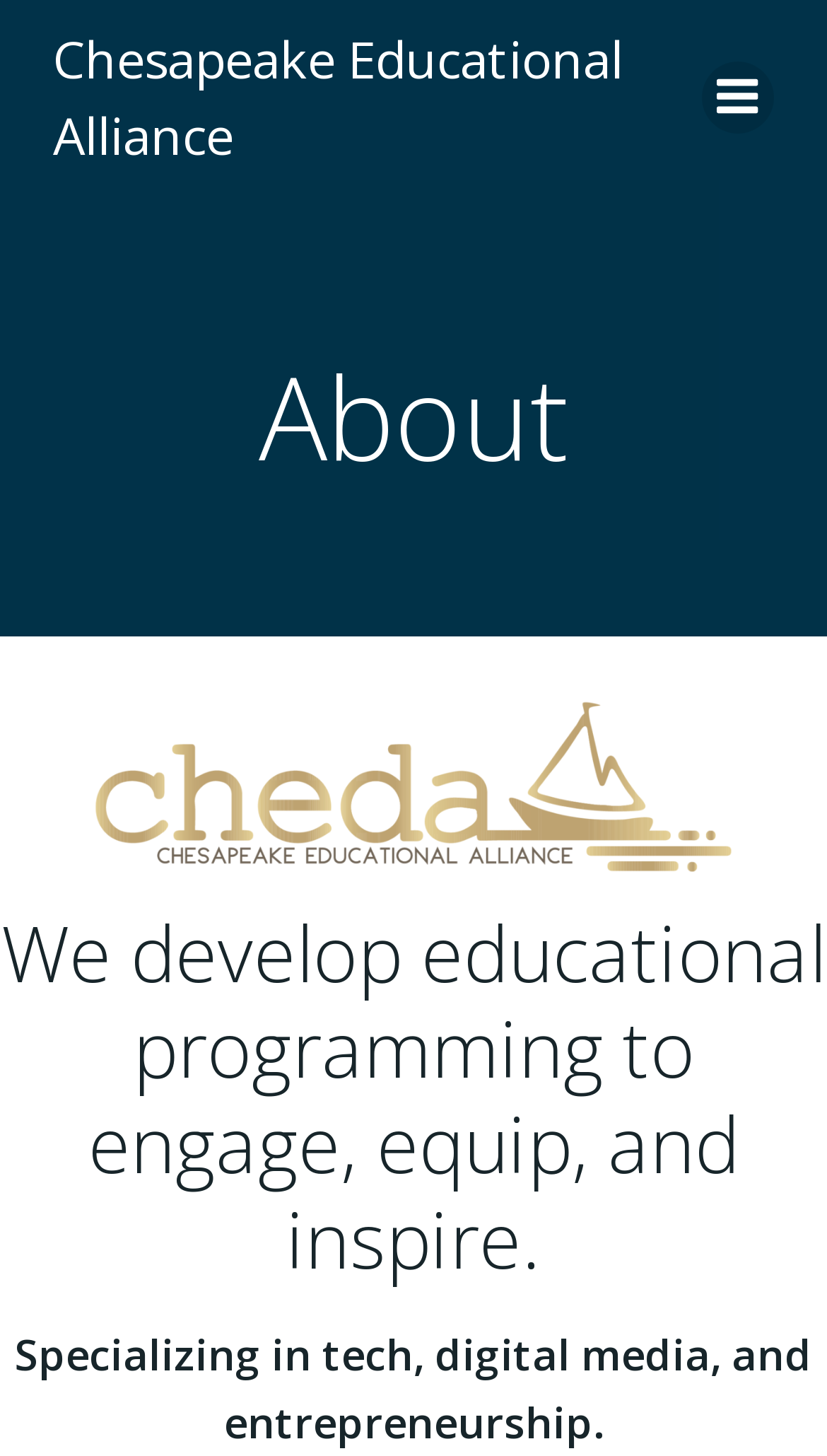Locate the bounding box coordinates of the UI element described by: "title="Menu"". Provide the coordinates as four float numbers between 0 and 1, formatted as [left, top, right, bottom].

[0.849, 0.042, 0.936, 0.092]